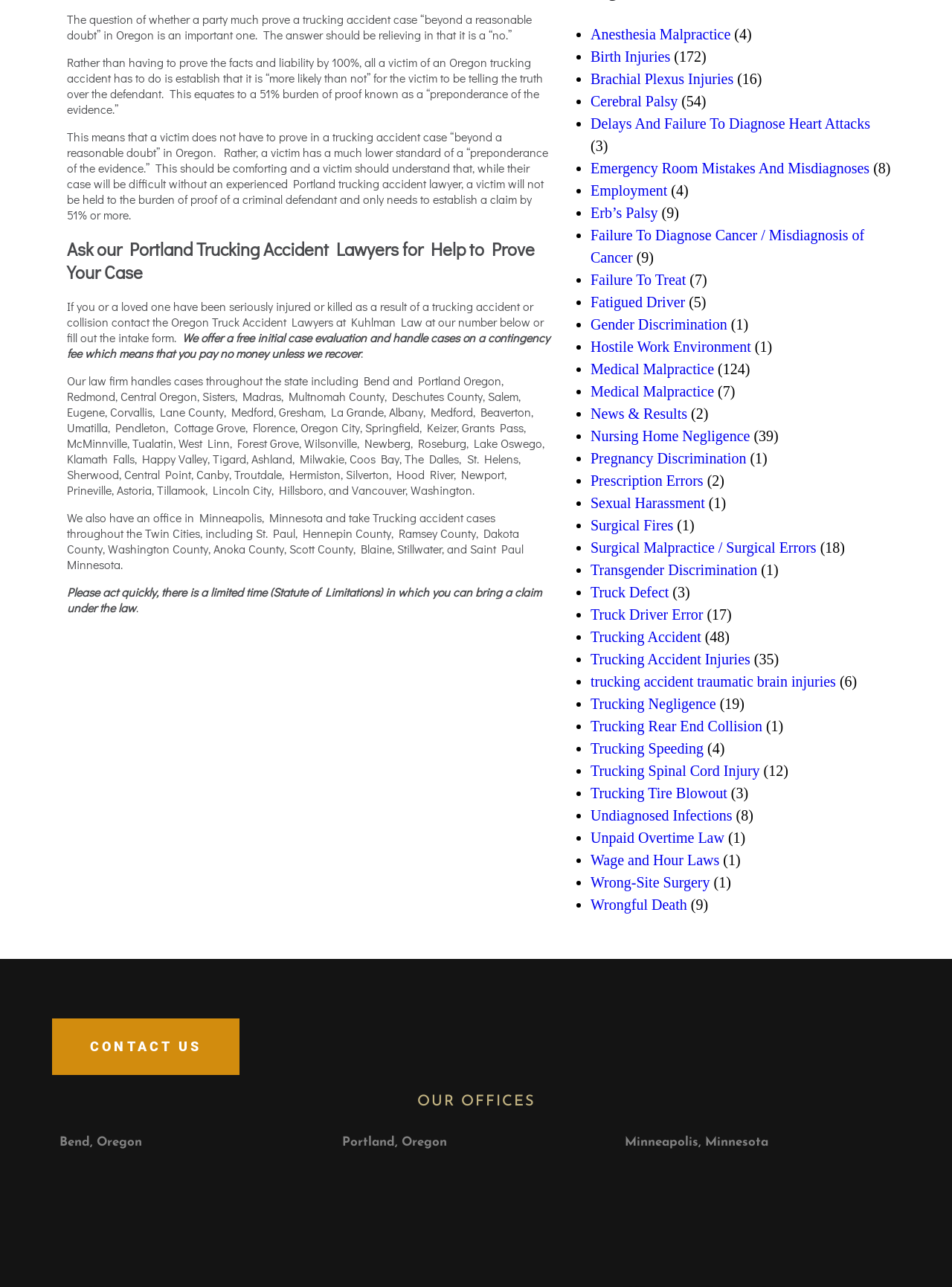Please find the bounding box coordinates of the element that needs to be clicked to perform the following instruction: "Fill out the intake form". The bounding box coordinates should be four float numbers between 0 and 1, represented as [left, top, right, bottom].

[0.07, 0.232, 0.571, 0.268]